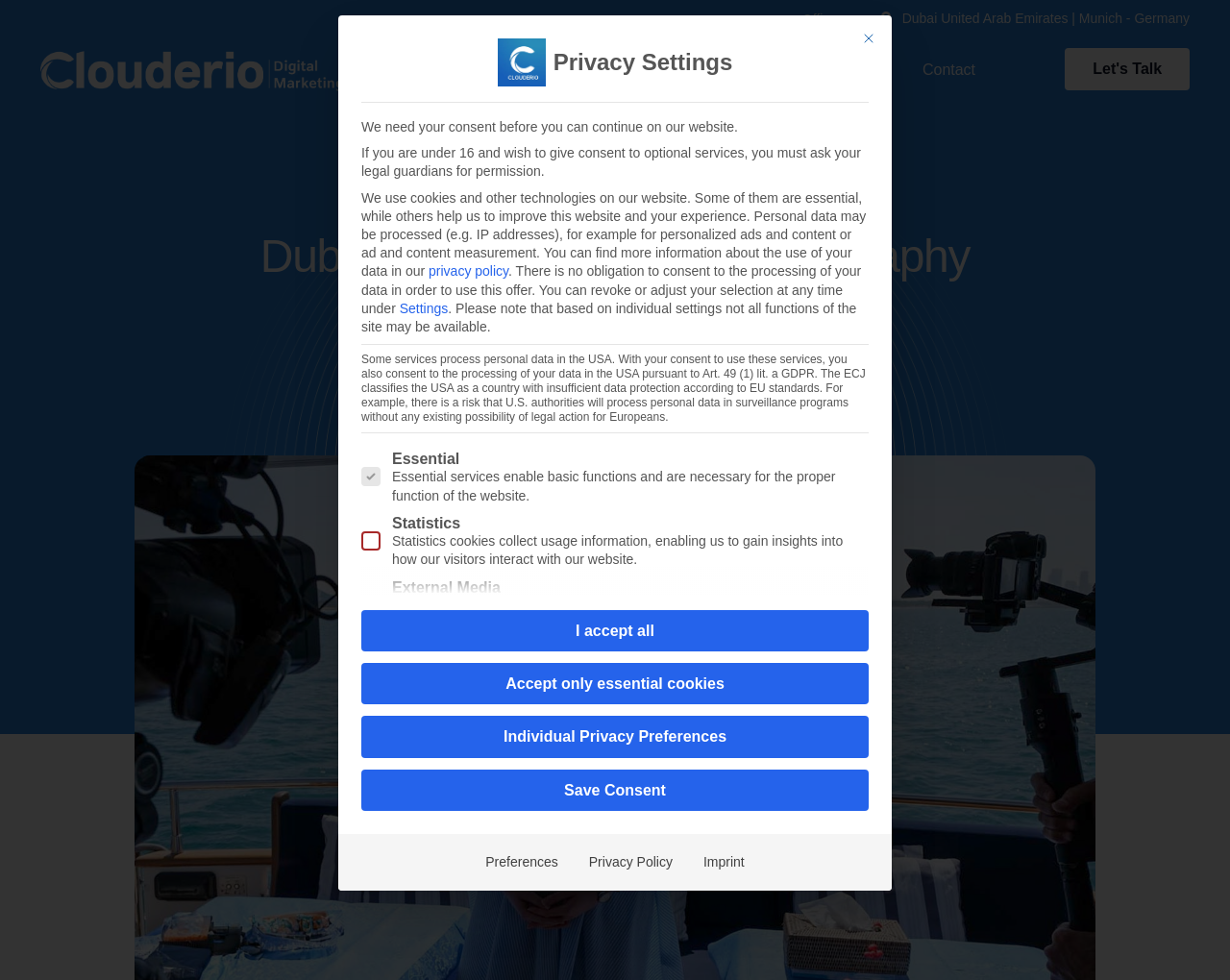What services are offered by the agency?
Answer with a single word or phrase, using the screenshot for reference.

Managed WP Hosting, etc.